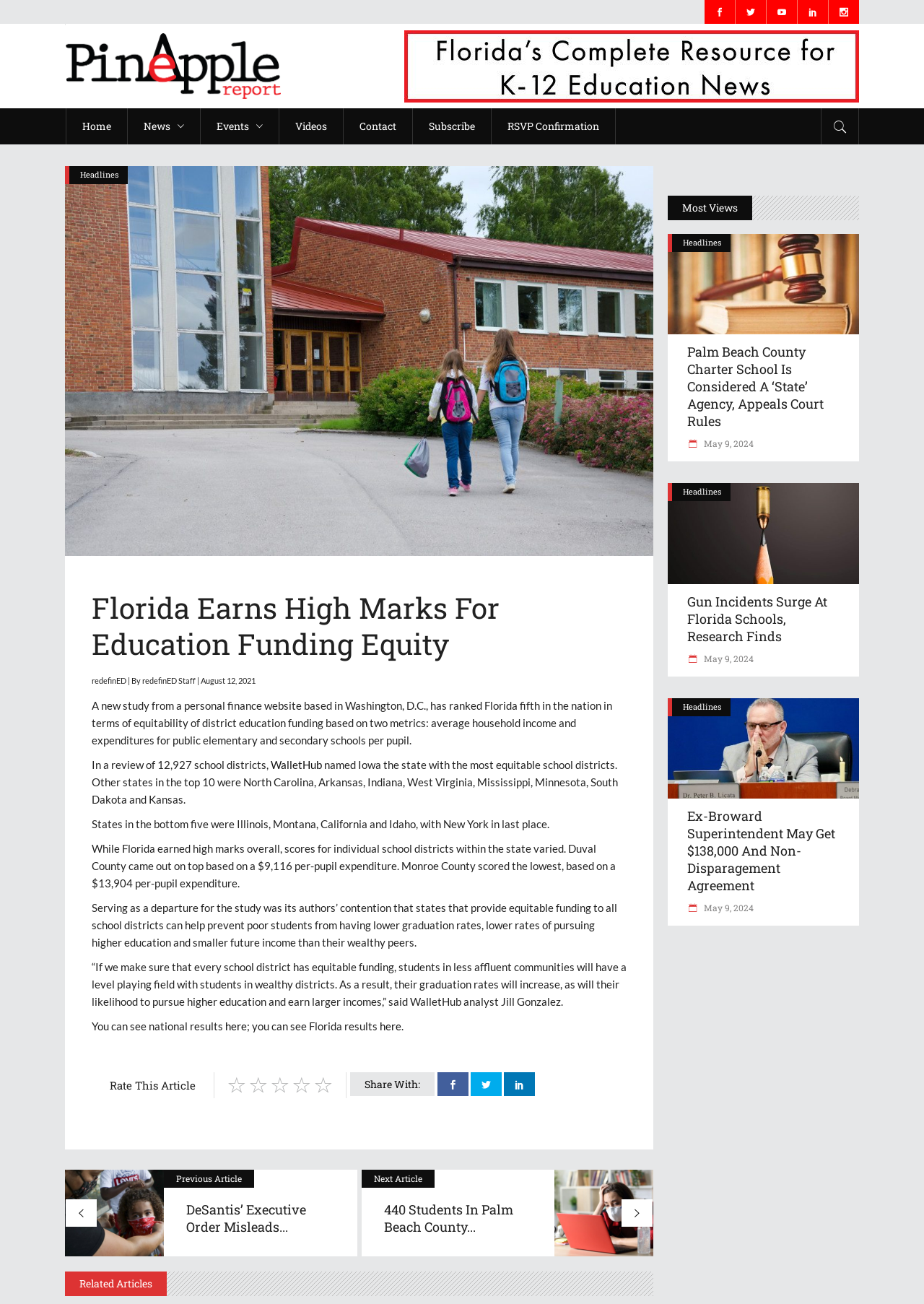Find the bounding box of the web element that fits this description: "May 9, 2024".

[0.744, 0.336, 0.816, 0.345]